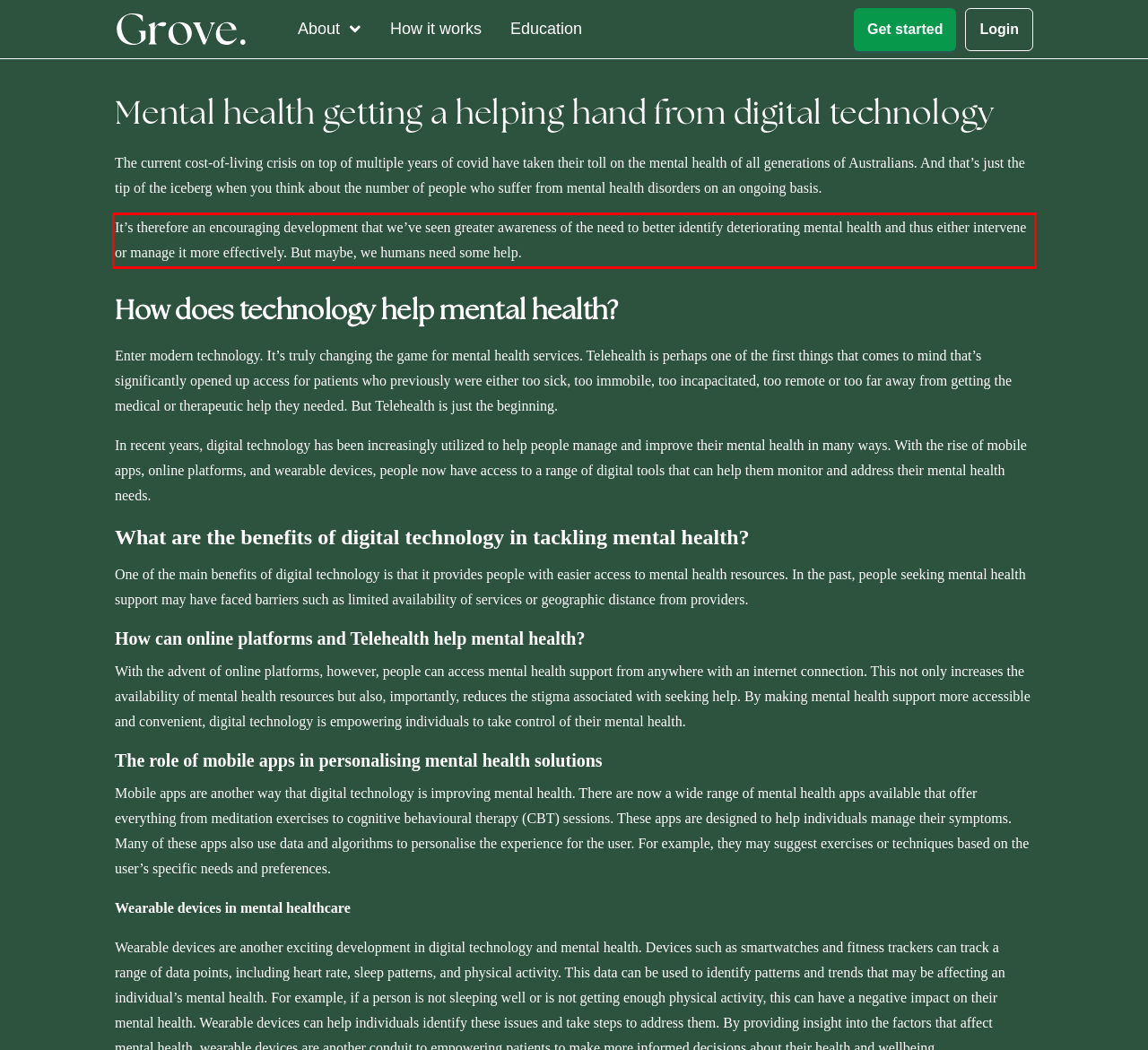You have a screenshot of a webpage with a red bounding box. Use OCR to generate the text contained within this red rectangle.

It’s therefore an encouraging development that we’ve seen greater awareness of the need to better identify deteriorating mental health and thus either intervene or manage it more effectively. But maybe, we humans need some help.